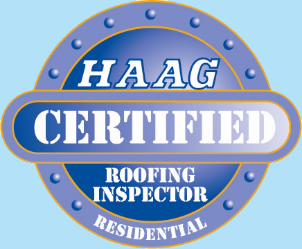Create an exhaustive description of the image.

The image features a colorful badge prominently displaying the text "HAAG CERTIFIED" in large, bold white letters, set against a striking blue background. Below this, the words "ROOFING INSPECTOR" are presented in a slightly smaller font. Surrounding the badge is a circular design reminiscent of a metal seal, complete with bolts, which adds a sense of official certification and professionalism. This emblem signifies expertise and trust in the roofing inspection industry, indicating that the holder is certified by HAAG, a recognized authority in the field. The badge's design conveys a commitment to quality and reliability in residential roofing inspections.